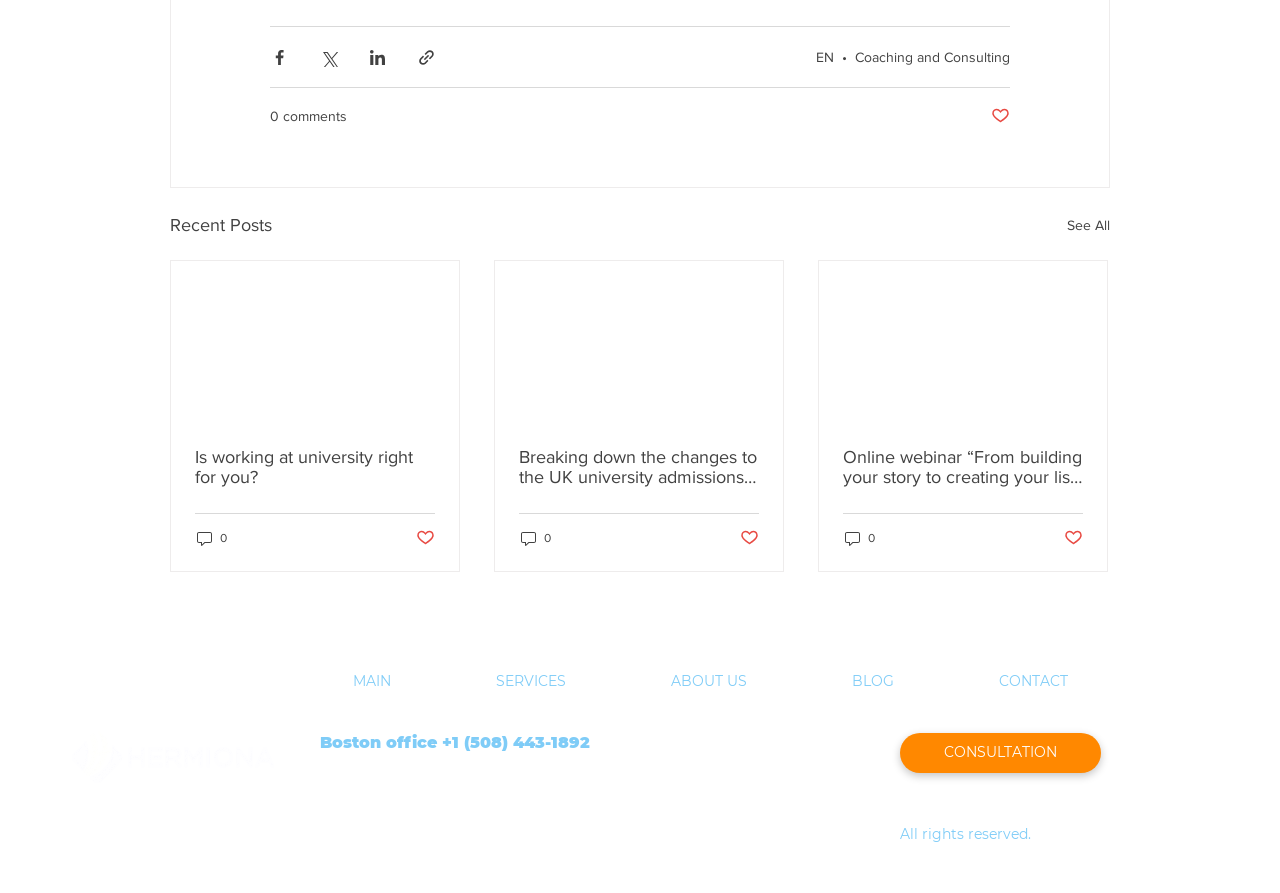Please identify the bounding box coordinates of the element's region that needs to be clicked to fulfill the following instruction: "Read the article 'Is working at university right for you?'". The bounding box coordinates should consist of four float numbers between 0 and 1, i.e., [left, top, right, bottom].

[0.152, 0.501, 0.34, 0.545]